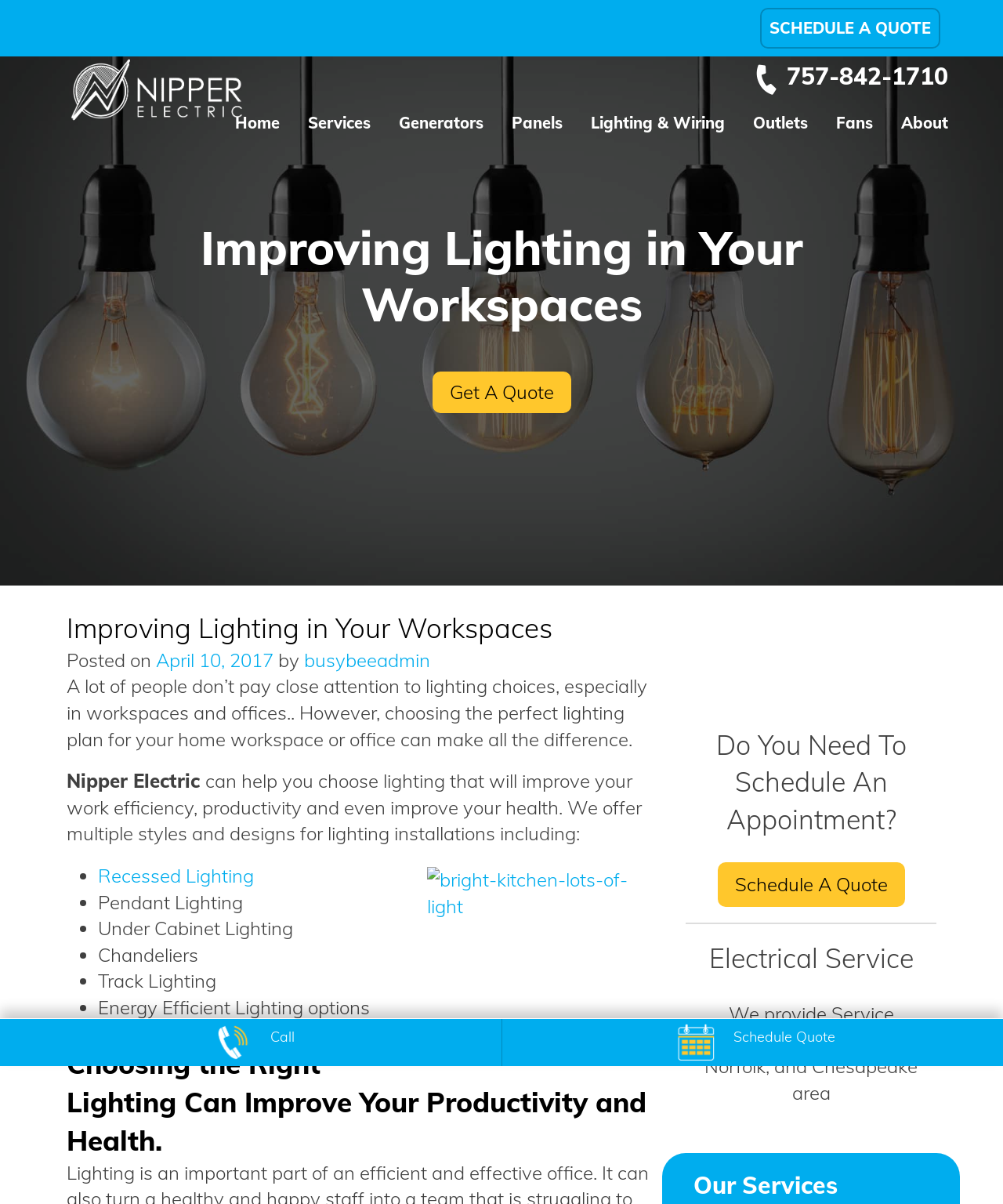Locate the bounding box coordinates of the clickable area to execute the instruction: "Click the 'Call' link". Provide the coordinates as four float numbers between 0 and 1, represented as [left, top, right, bottom].

[0.207, 0.85, 0.293, 0.882]